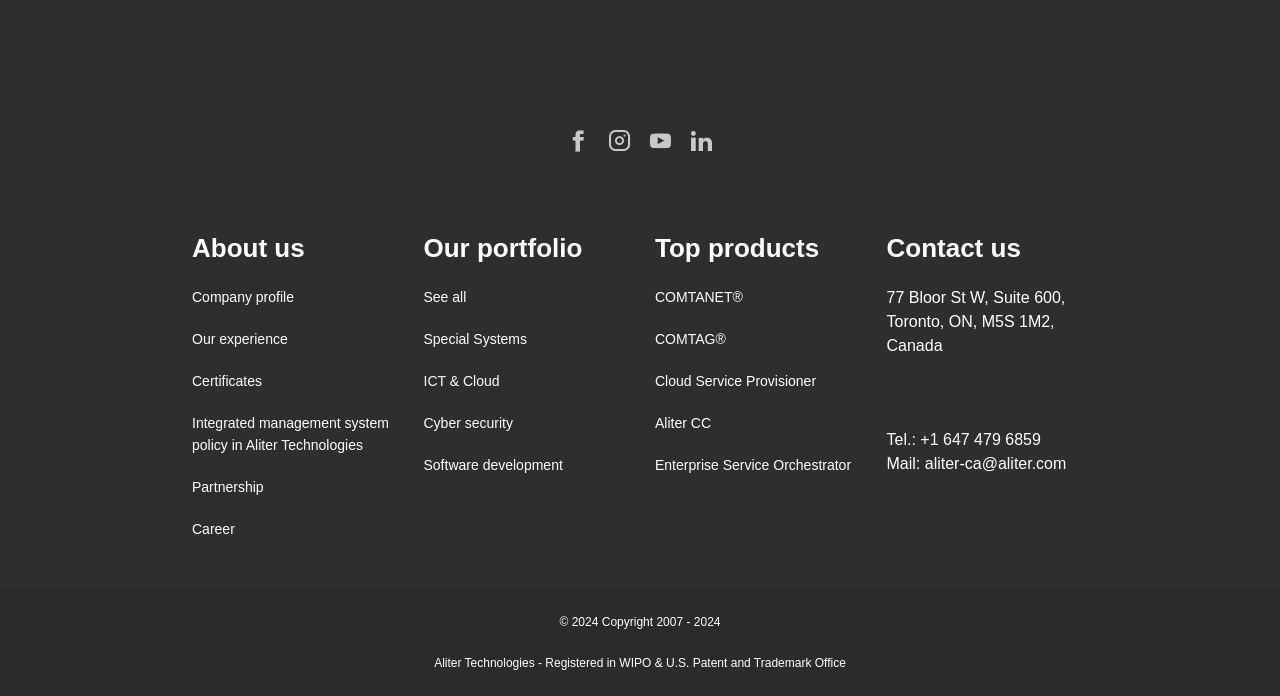Determine the bounding box coordinates (top-left x, top-left y, bottom-right x, bottom-right y) of the UI element described in the following text: Certificates

[0.15, 0.535, 0.205, 0.558]